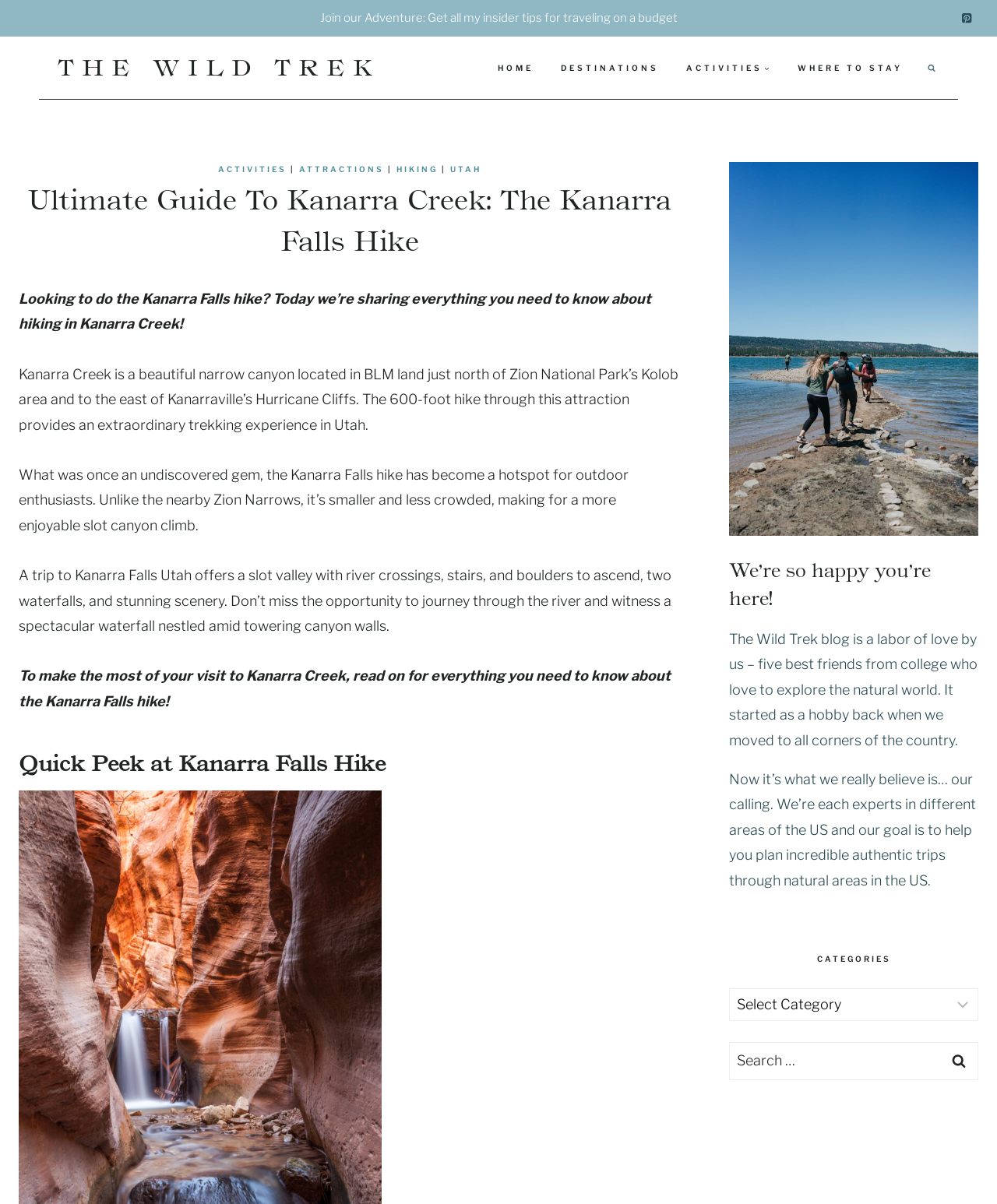Find the bounding box coordinates of the area to click in order to follow the instruction: "Search for something".

[0.731, 0.865, 0.981, 0.897]